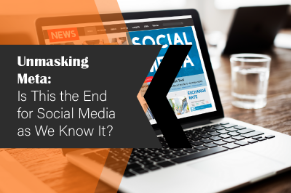What is the title of the news article?
From the screenshot, provide a brief answer in one word or phrase.

Unmasking Meta